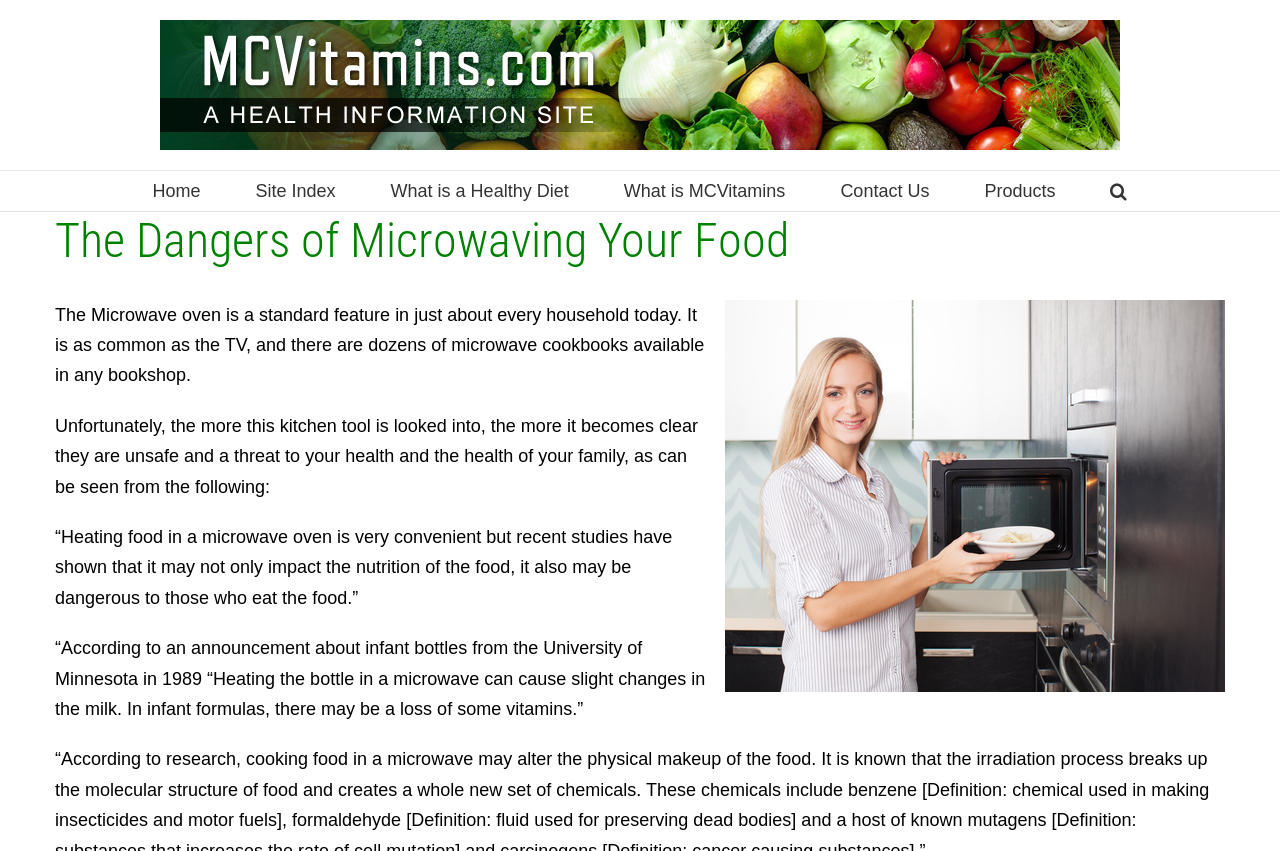Answer the question below with a single word or a brief phrase: 
What is the name of the logo on the top left?

MCVitamins Logo